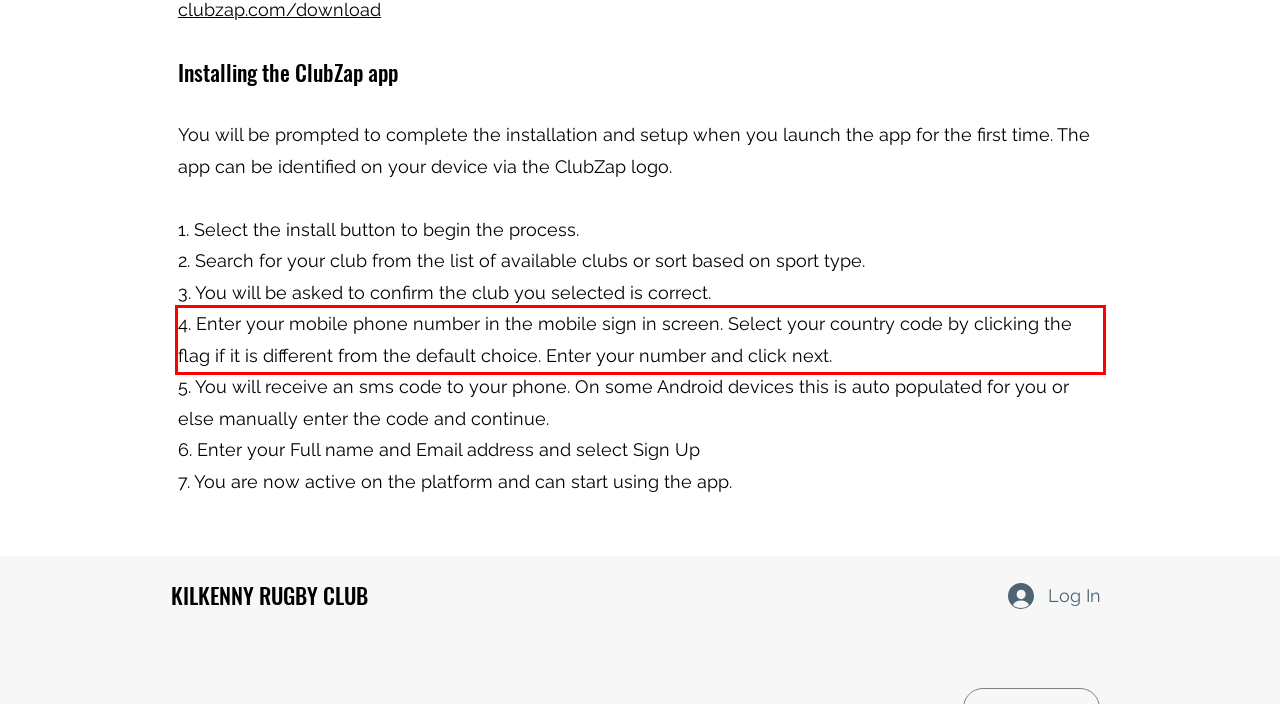Using the provided screenshot, read and generate the text content within the red-bordered area.

4. Enter your mobile phone number in the mobile sign in screen. Select your country code by clicking the flag if it is different from the default choice. Enter your number and click next.